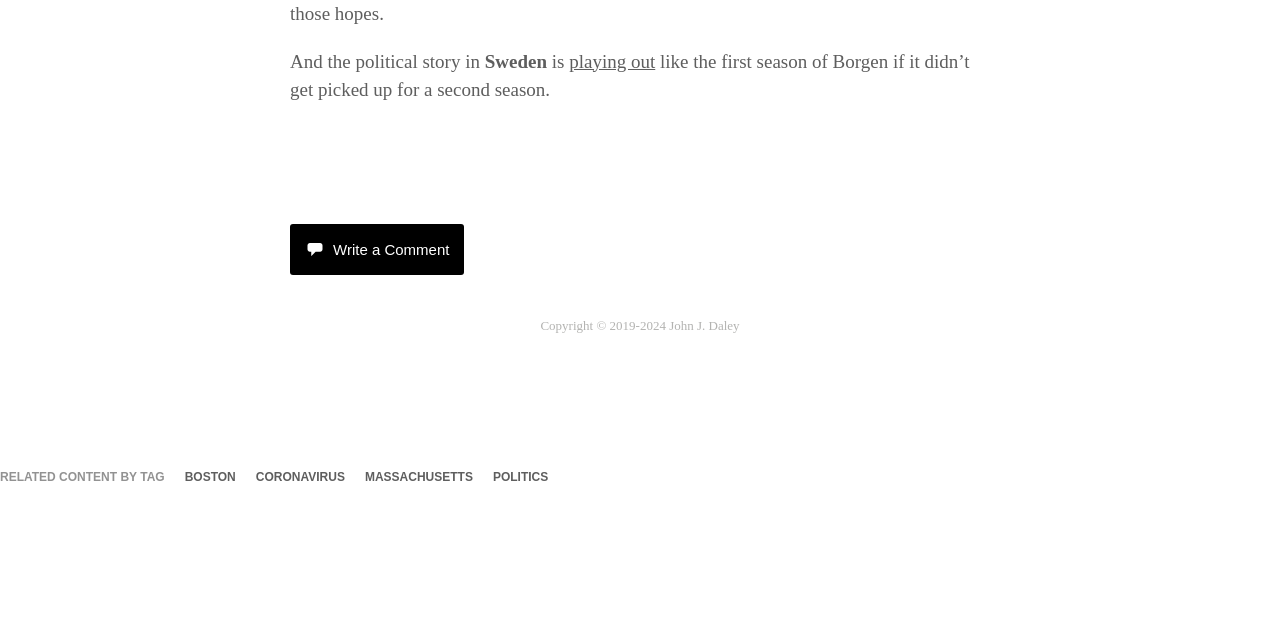From the webpage screenshot, predict the bounding box of the UI element that matches this description: "Coronavirus".

[0.2, 0.734, 0.269, 0.756]